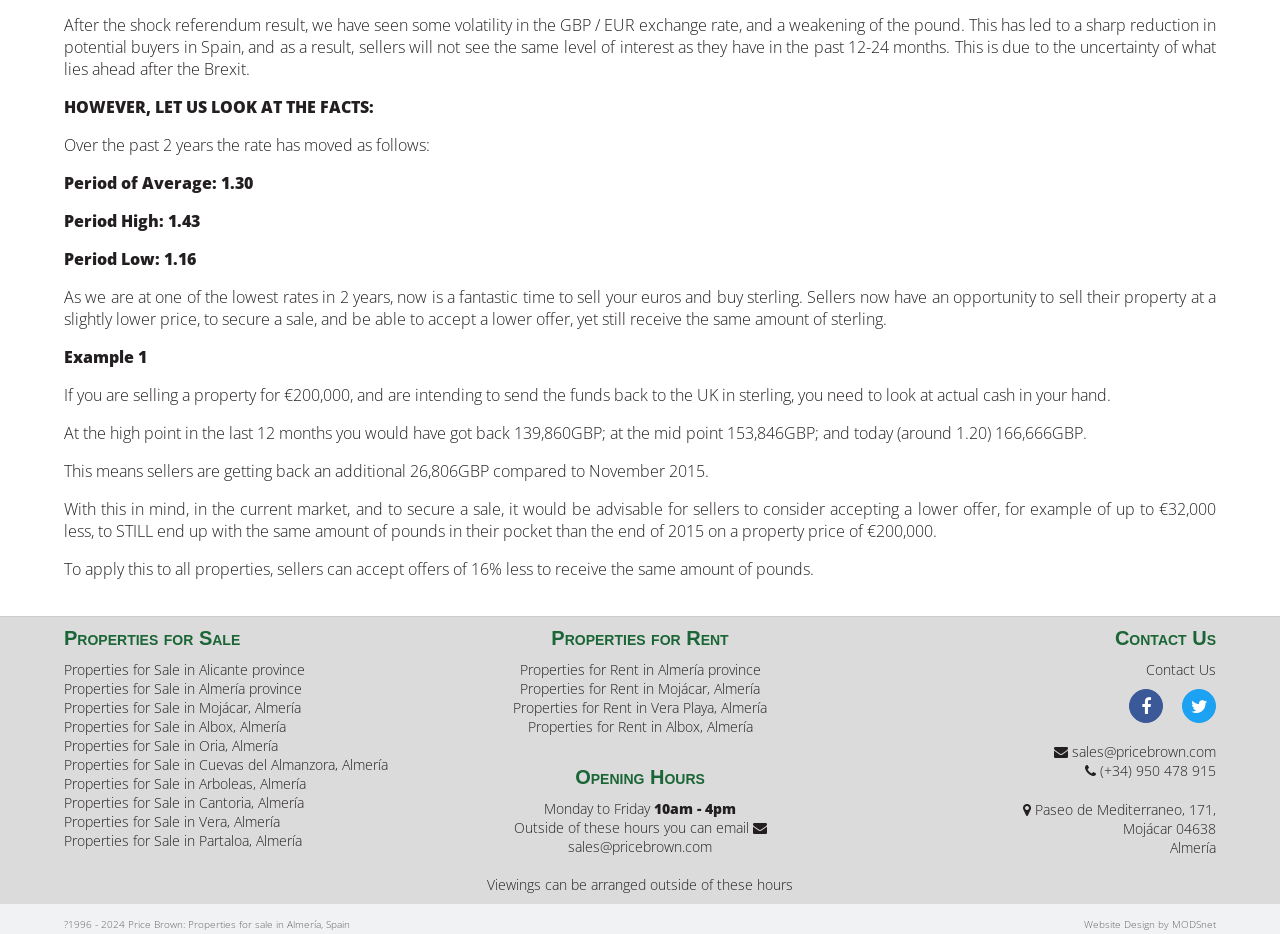Identify the bounding box coordinates of the section to be clicked to complete the task described by the following instruction: "Contact us". The coordinates should be four float numbers between 0 and 1, formatted as [left, top, right, bottom].

[0.895, 0.707, 0.95, 0.727]